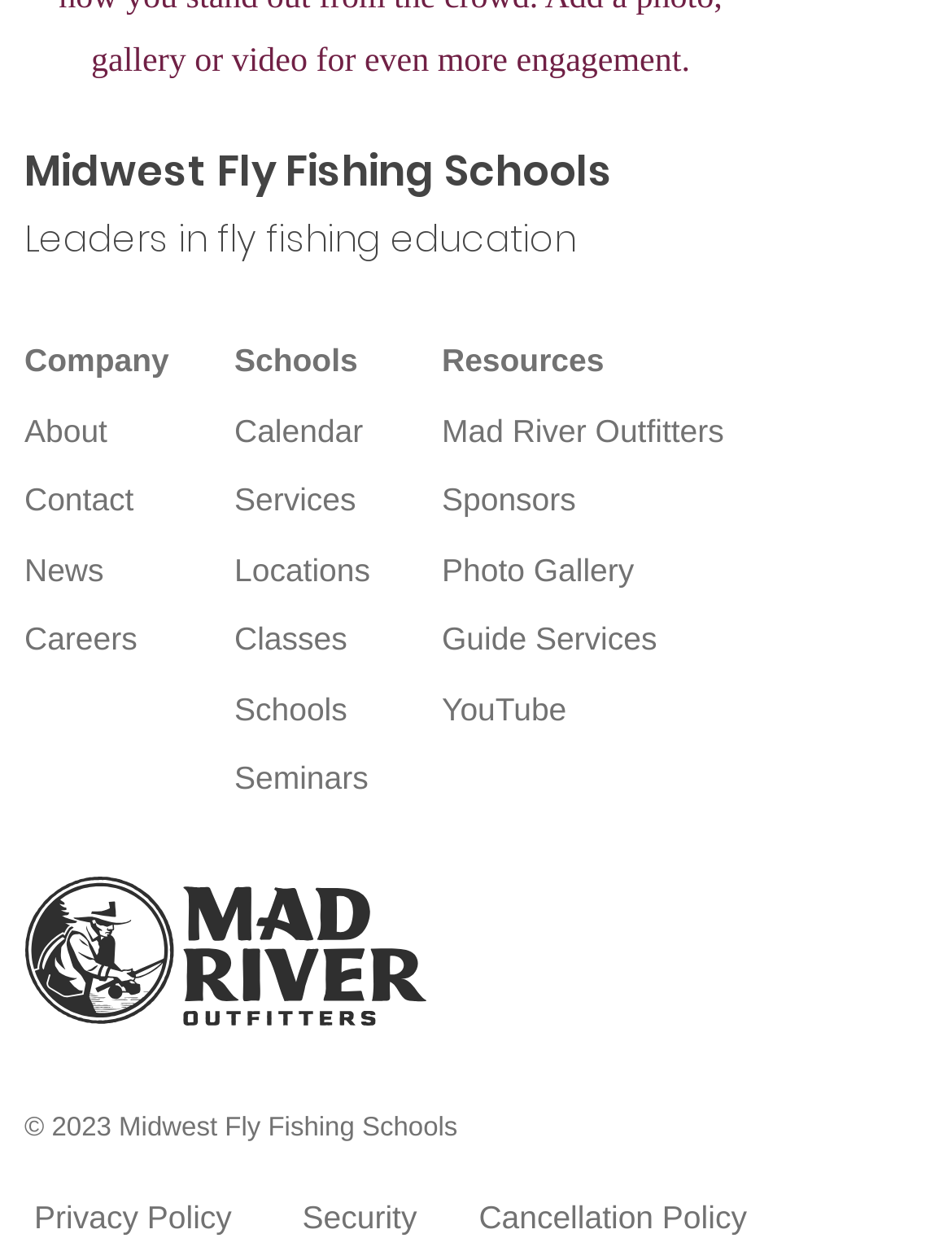Refer to the image and provide an in-depth answer to the question: 
What is the logo of the website?

The logo of the website is an image element located at the bottom of the webpage, which is described as 'Mad River Outfitters logo'.